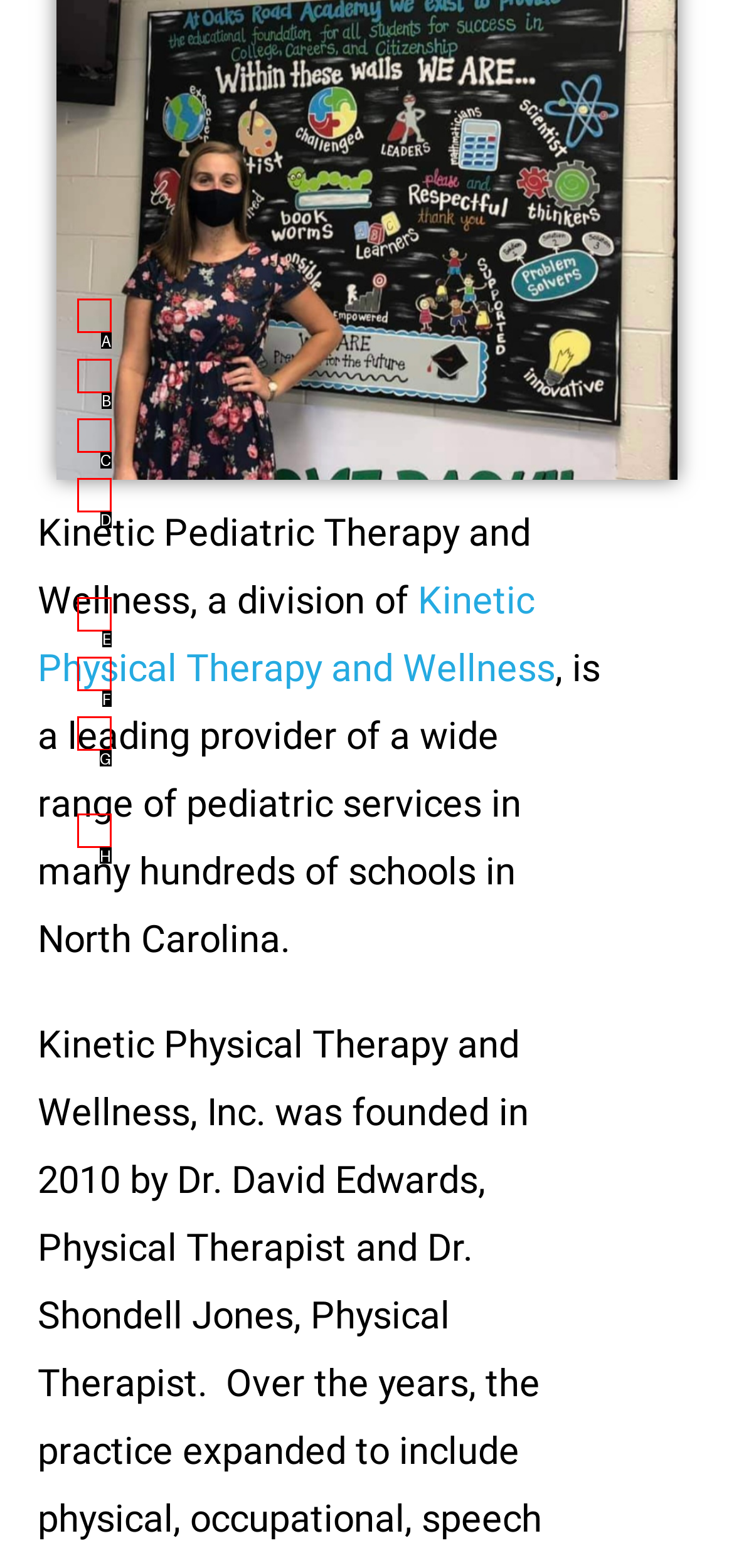From the description: name="field6[]" value="PSYCHOLOGIST", identify the option that best matches and reply with the letter of that option directly.

D